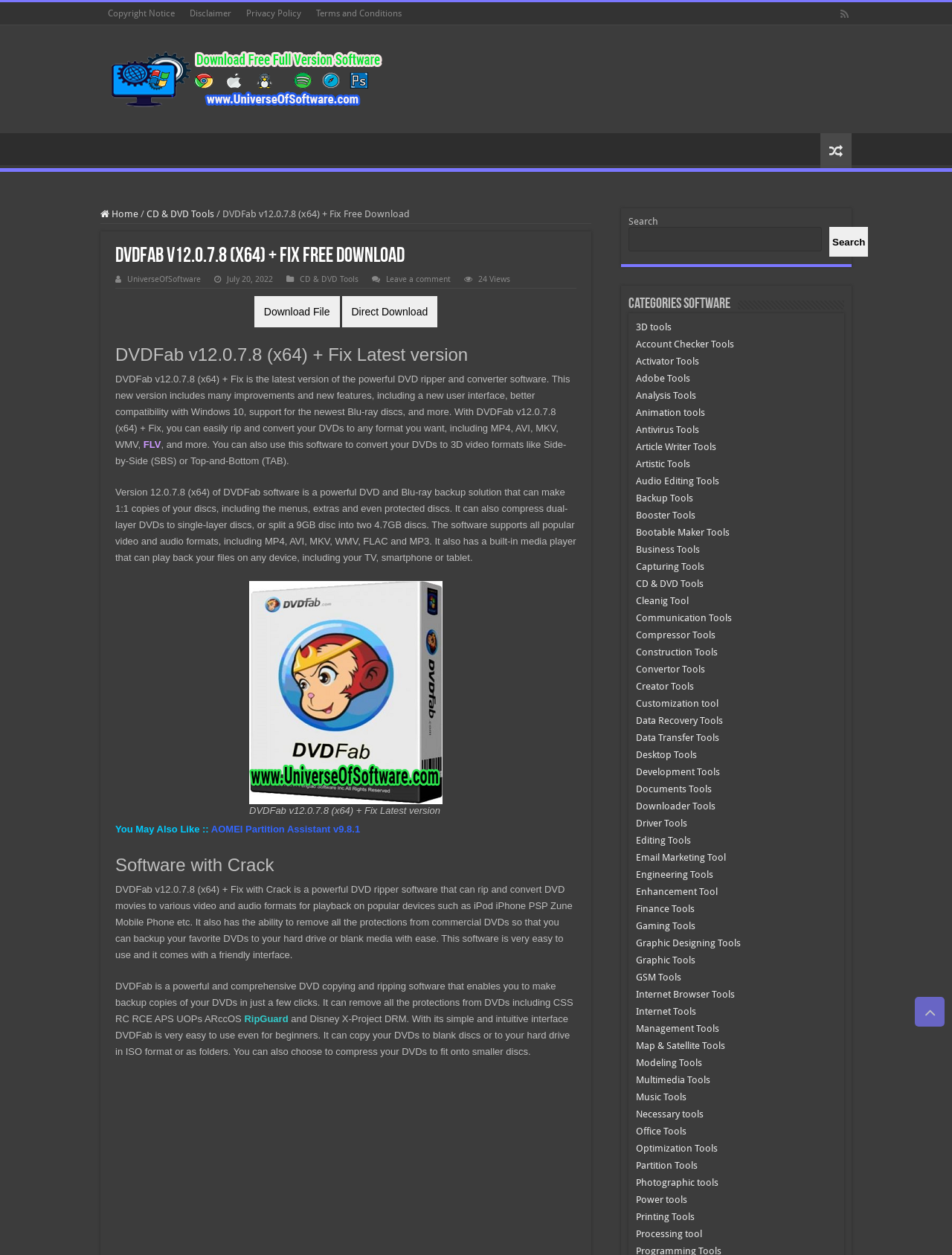Locate the bounding box coordinates of the segment that needs to be clicked to meet this instruction: "Download DVDFab v12.0.7.8 (x64) + Fix".

[0.267, 0.236, 0.357, 0.261]